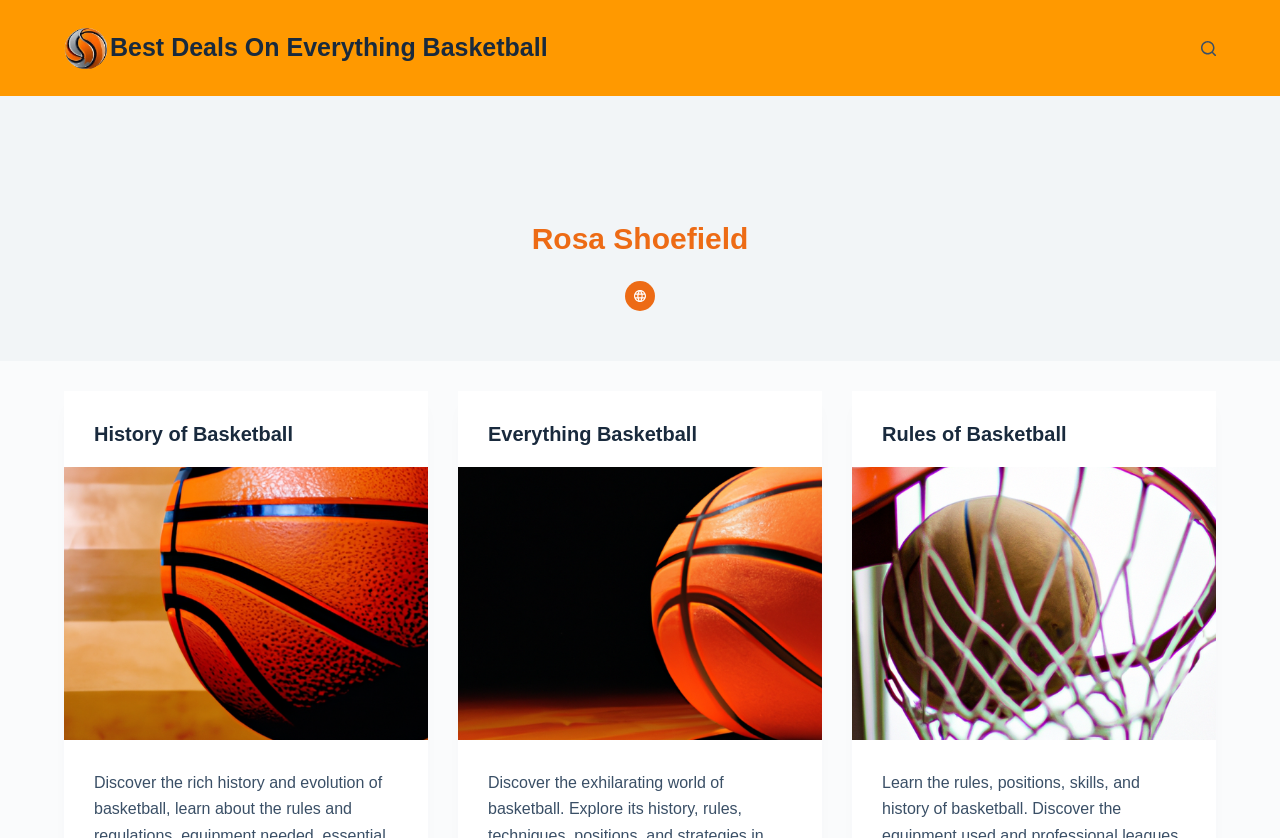Find the bounding box coordinates of the area that needs to be clicked in order to achieve the following instruction: "Visit the 'History of Basketball' page". The coordinates should be specified as four float numbers between 0 and 1, i.e., [left, top, right, bottom].

[0.073, 0.505, 0.229, 0.531]